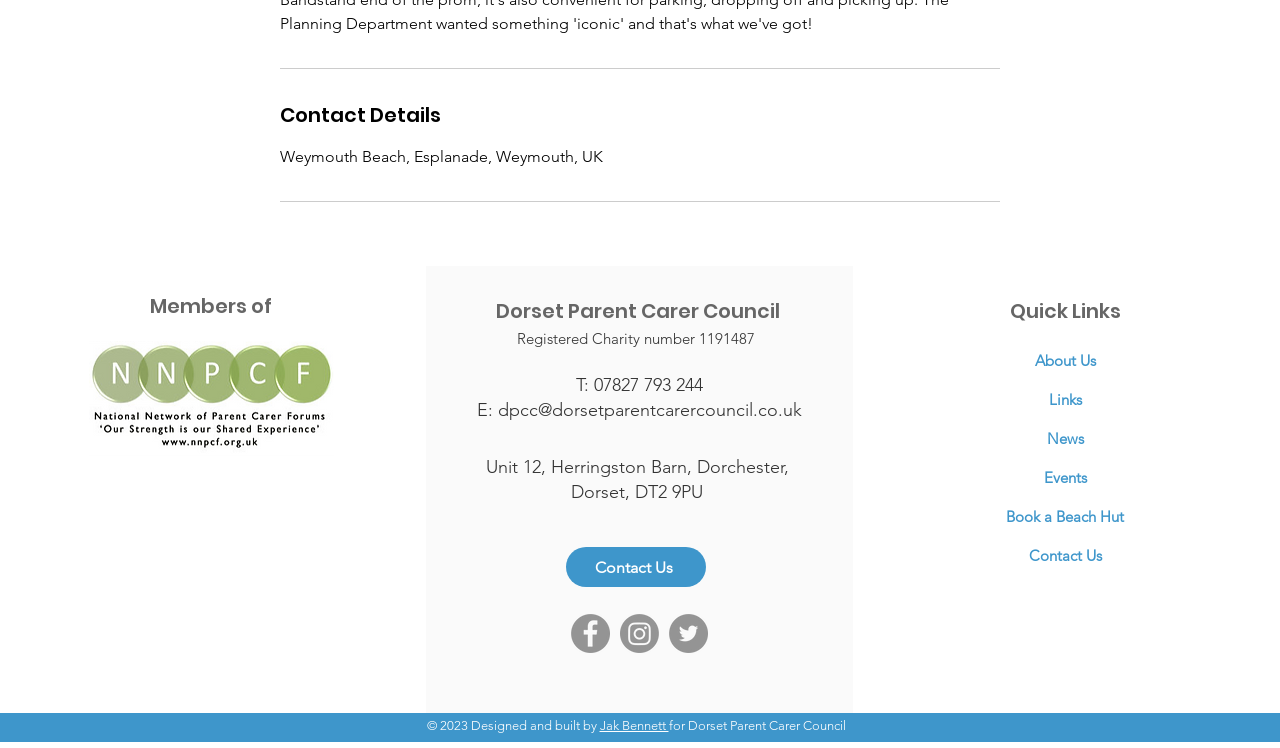Using the element description provided, determine the bounding box coordinates in the format (top-left x, top-left y, bottom-right x, bottom-right y). Ensure that all values are floating point numbers between 0 and 1. Element description: Links

[0.819, 0.521, 0.845, 0.547]